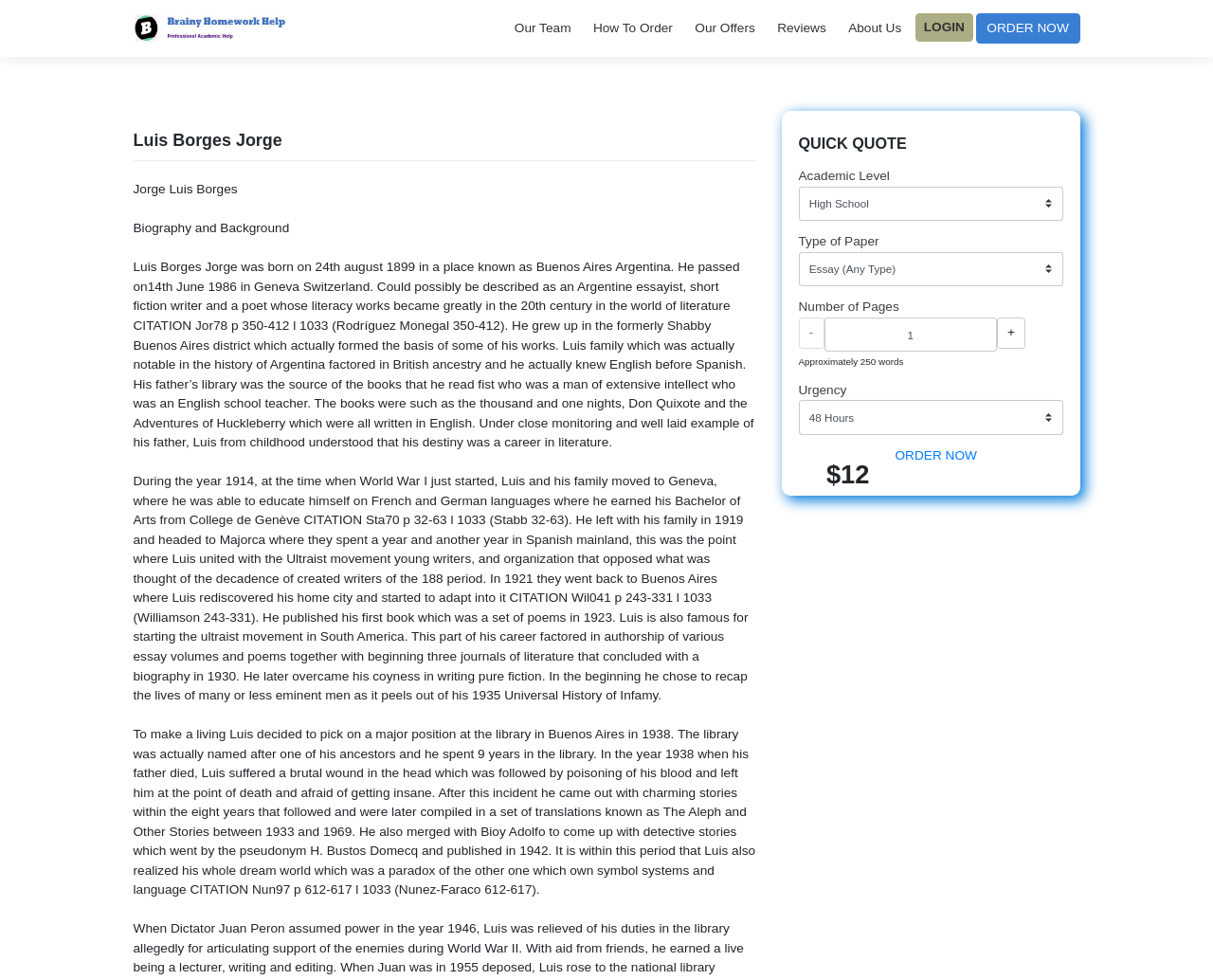Given the following UI element description: "How To Order", find the bounding box coordinates in the webpage screenshot.

[0.533, 0.016, 0.626, 0.049]